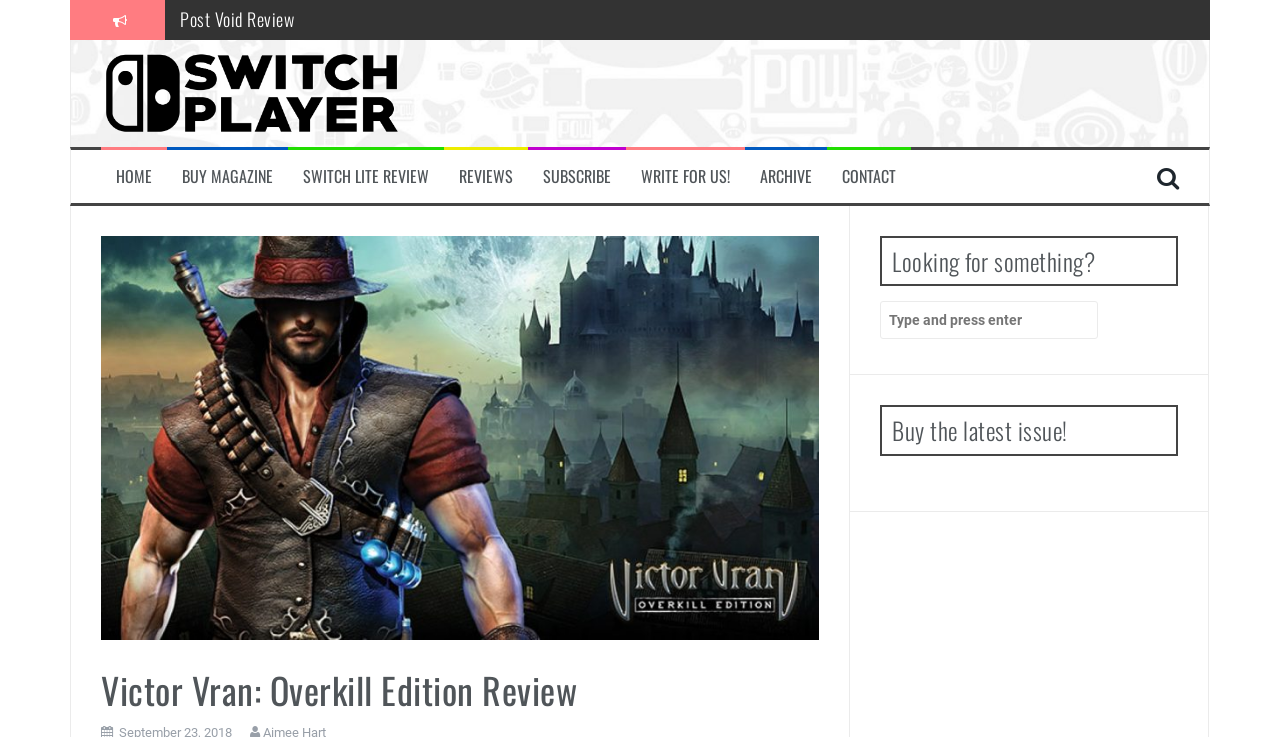What is the purpose of the search bar on this website?
Please look at the screenshot and answer using one word or phrase.

To search for reviews